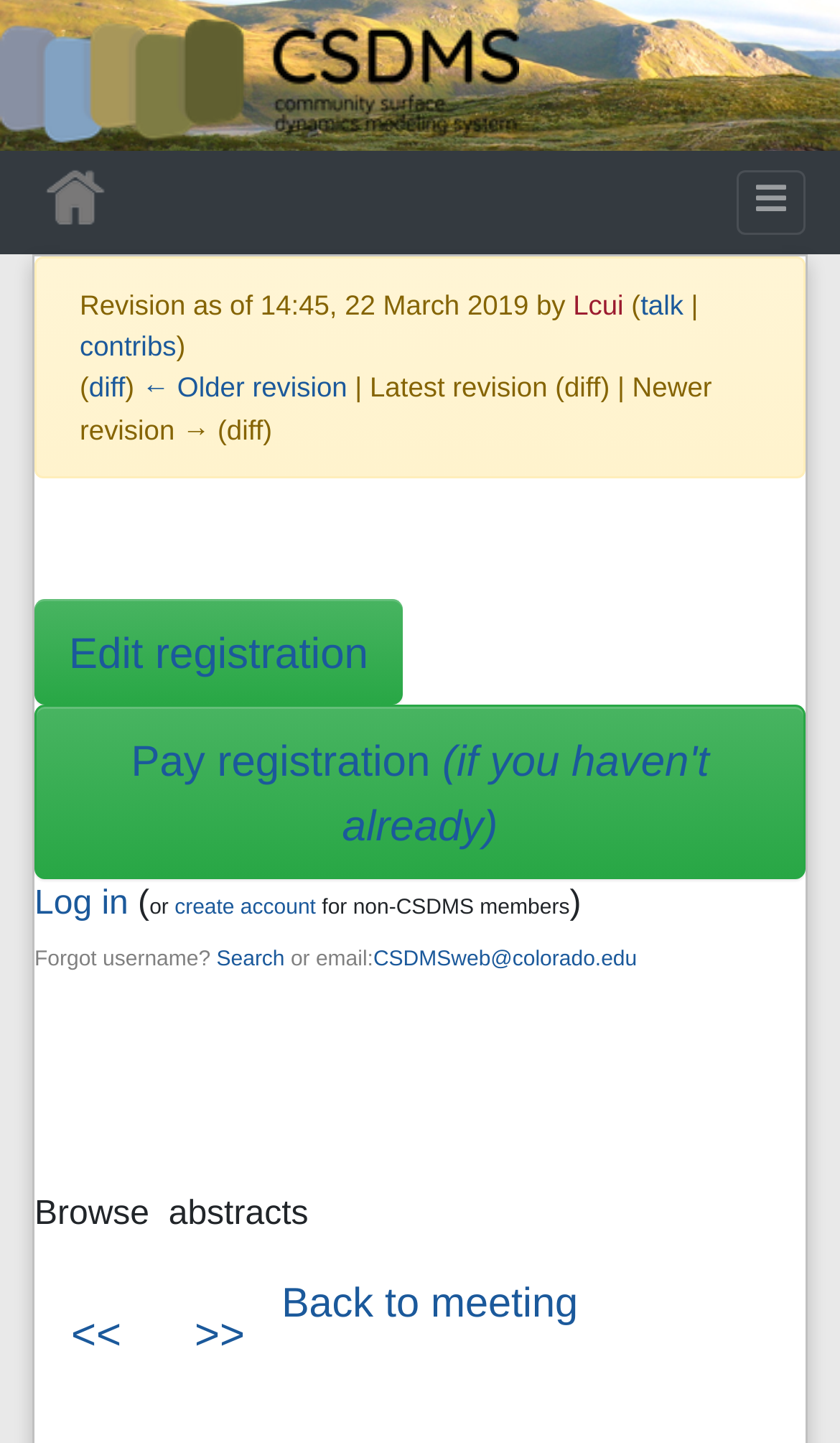How can non-CSDMS members log in?
Please provide a comprehensive answer based on the visual information in the image.

The information about logging in for non-CSDMS members can be found in the middle of the webpage, where it says 'Log in or create account for non-CSDMS members'.